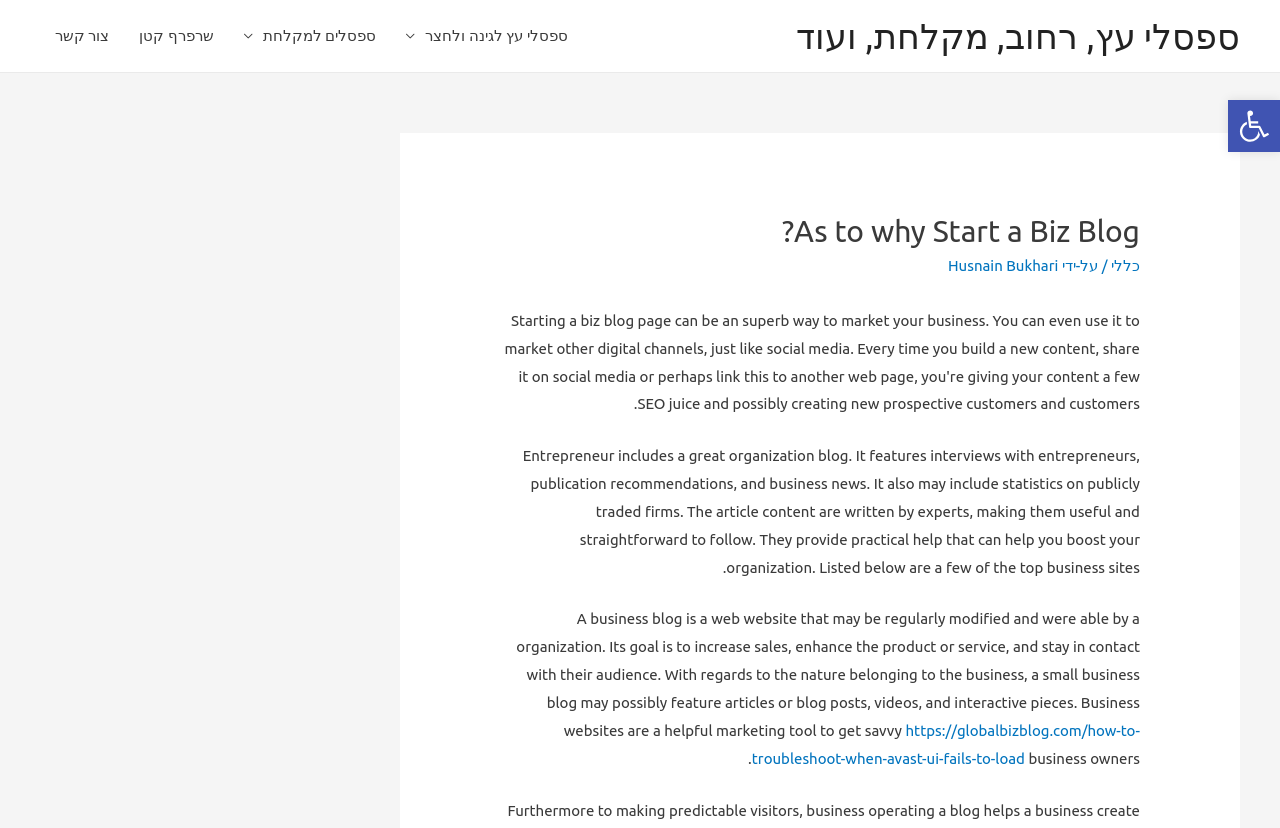Please identify the bounding box coordinates of the clickable element to fulfill the following instruction: "Contact us". The coordinates should be four float numbers between 0 and 1, i.e., [left, top, right, bottom].

[0.031, 0.007, 0.097, 0.08]